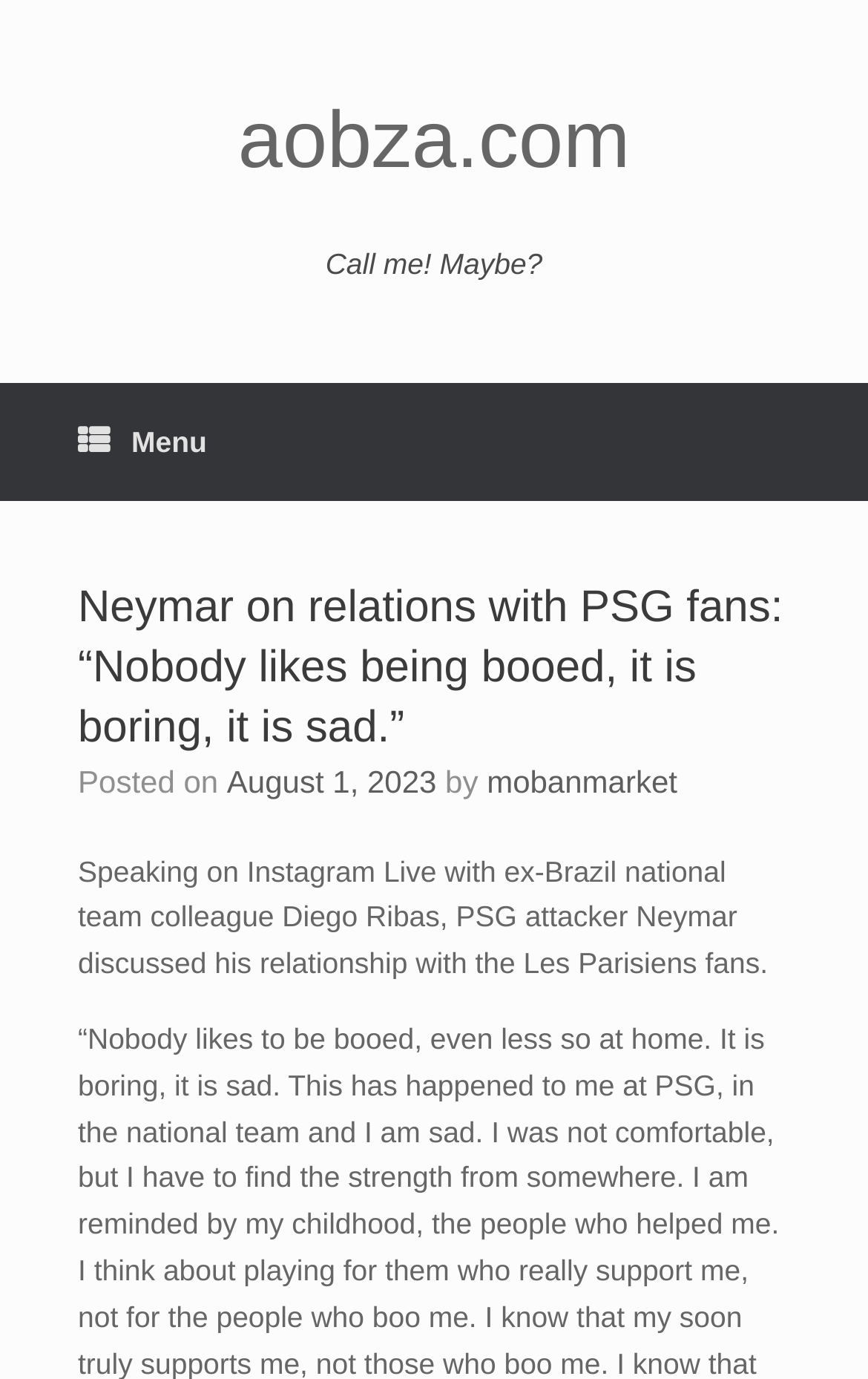Answer the question in a single word or phrase:
What is the name of the PSG attacker?

Neymar